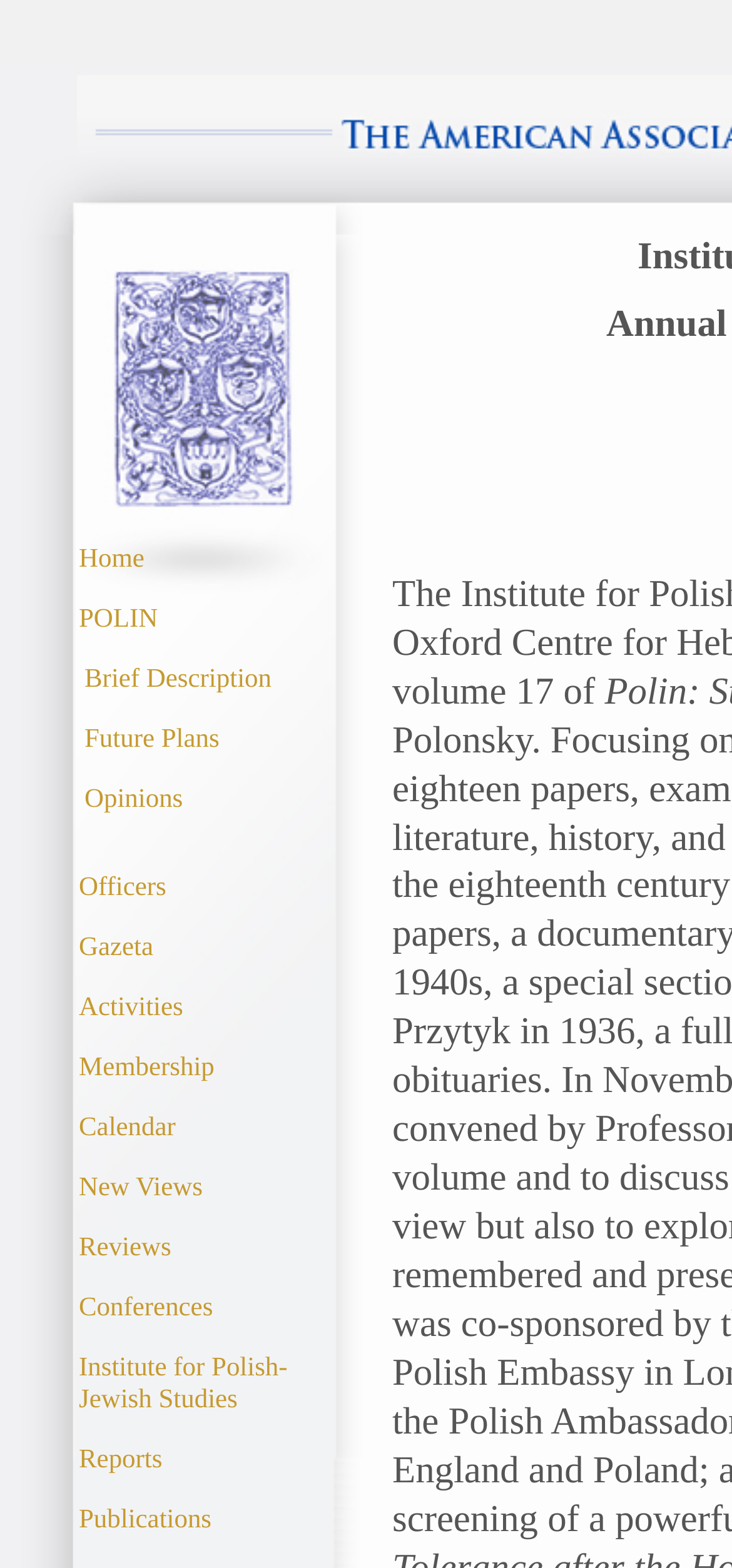Give a detailed account of the webpage.

The webpage is about the American Association for Polish-Jewish Studies, specifically showcasing their 2004-2005 report. At the top, there is a navigation menu with 14 links, including "Home", "POLIN", "Brief Description", "Future Plans", and others. These links are aligned horizontally, with "Home" on the left and "Publications" on the right. 

Below the navigation menu, the content of the webpage is not explicitly described in the accessibility tree, but it likely contains information related to the association's report, given the title and the links provided.